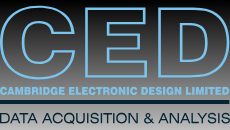Examine the screenshot and answer the question in as much detail as possible: What is the name of the software demonstrated by CED?

The name of the software demonstrated by CED can be found in the caption, which mentions that the logo serves as a visual anchor for users navigating the company's demonstration version of their software, Spike2.